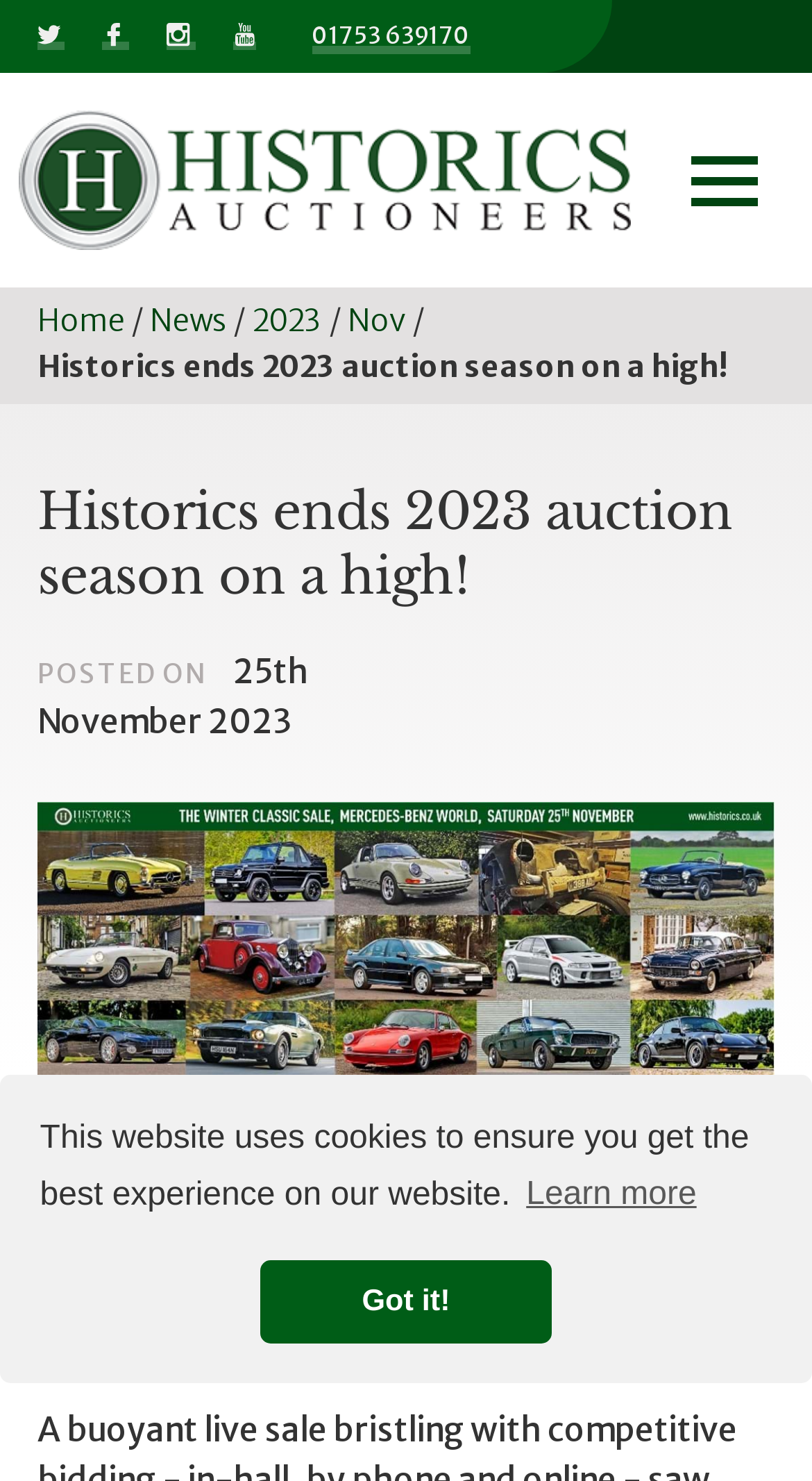Identify the bounding box coordinates for the UI element that matches this description: "01753 639170".

[0.384, 0.013, 0.579, 0.036]